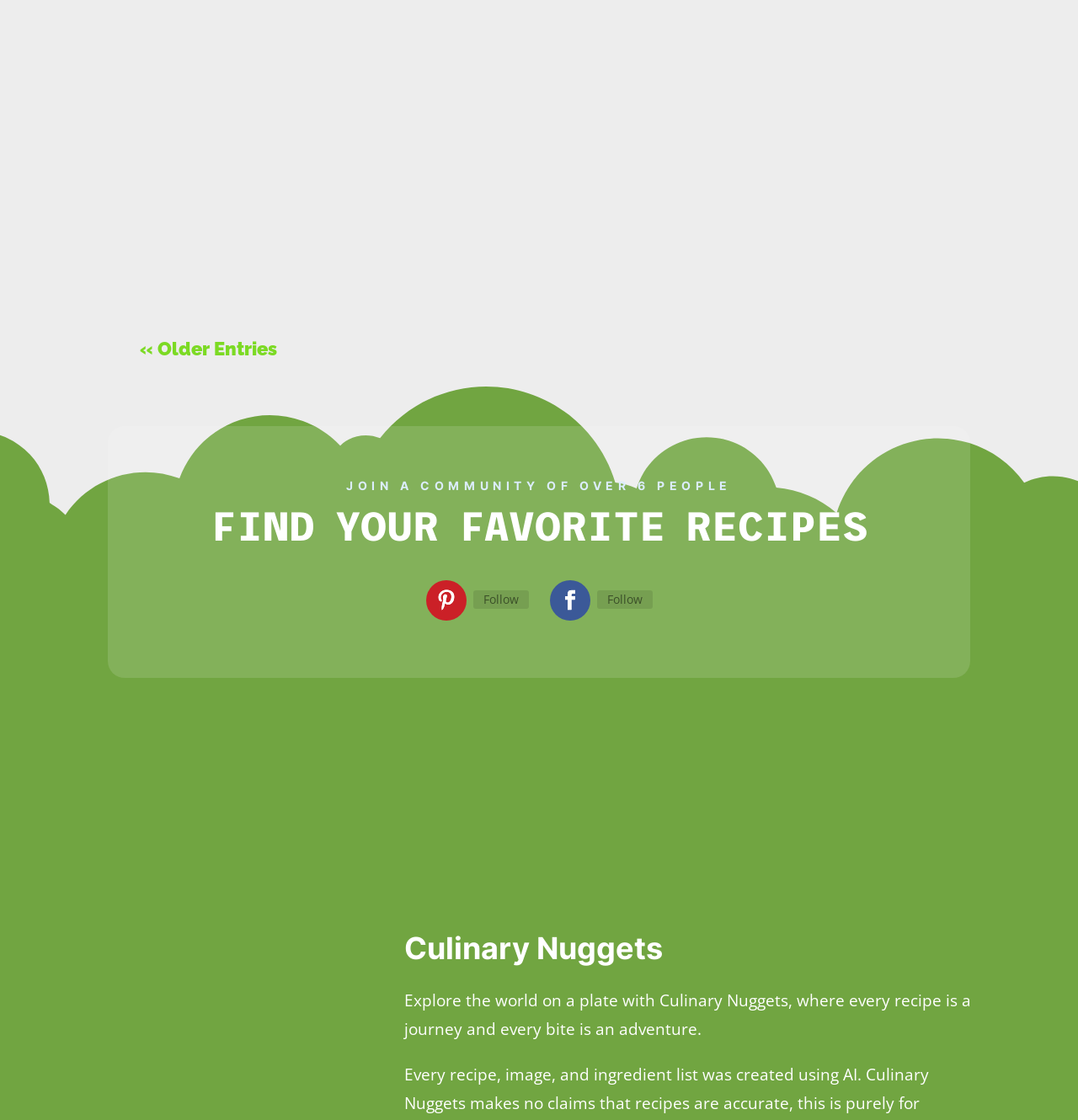Locate the bounding box coordinates of the clickable region to complete the following instruction: "explore Culinary Nuggets."

[0.375, 0.828, 0.922, 0.873]